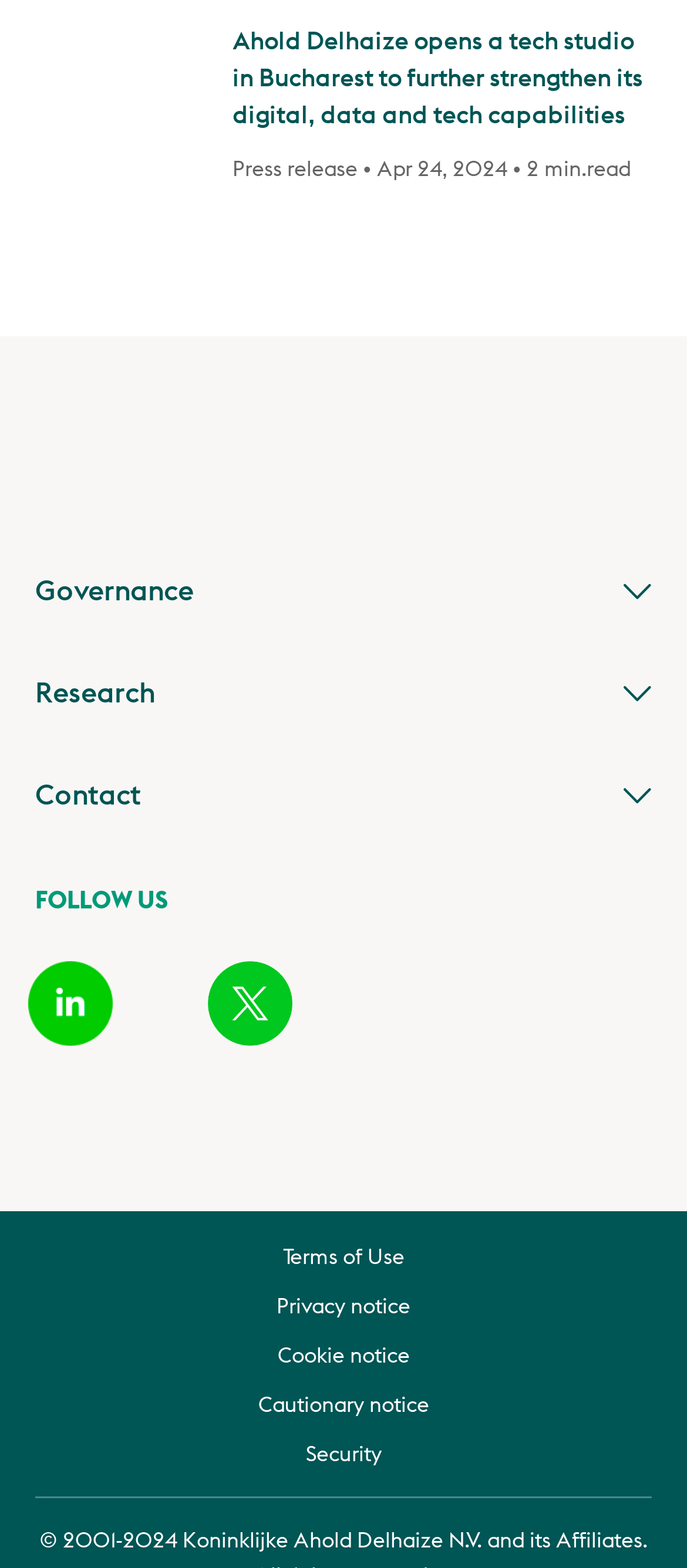Determine the bounding box for the UI element that matches this description: "Terms of Use".

[0.412, 0.793, 0.588, 0.81]